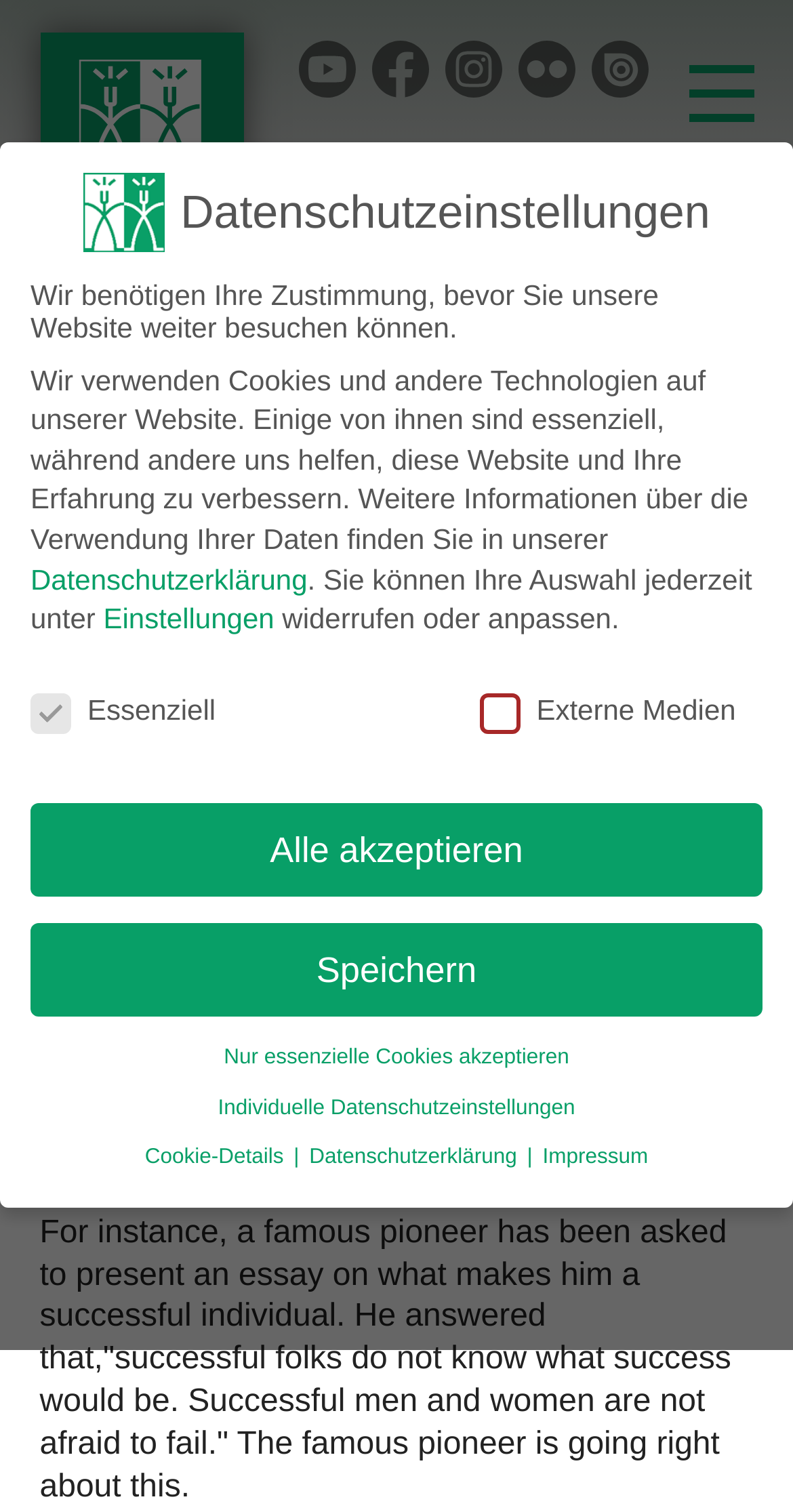Please determine the bounding box coordinates for the element that should be clicked to follow these instructions: "Click the ISSUU link".

[0.745, 0.027, 0.817, 0.065]